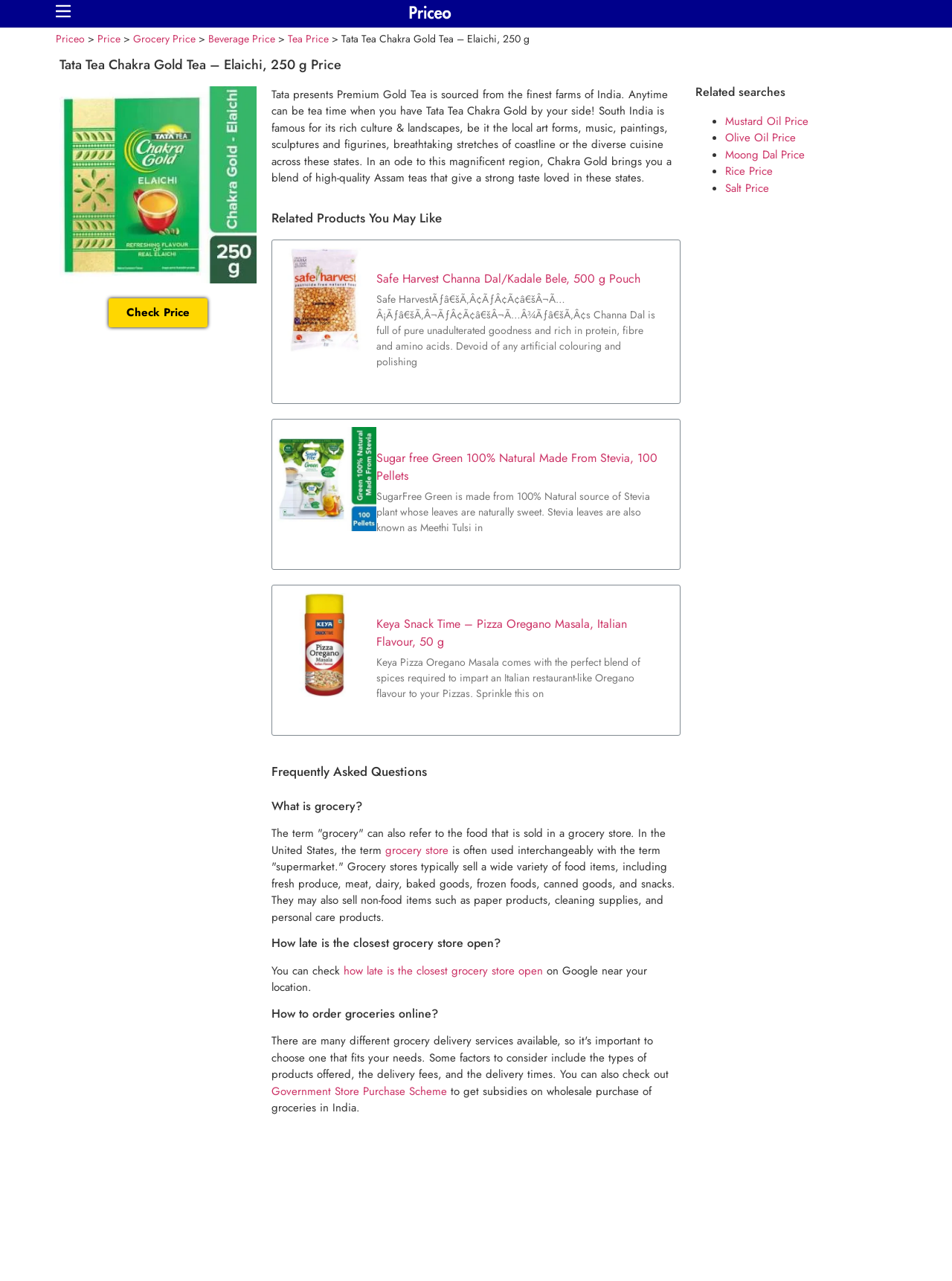Look at the image and give a detailed response to the following question: What is the purpose of Keya Pizza Oregano Masala?

The purpose of Keya Pizza Oregano Masala can be found in the static text element with the text 'Keya Pizza Oregano Masala comes with the perfect blend of spices required to impart an Italian restaurant-like Oregano flavour to your Pizzas.'.